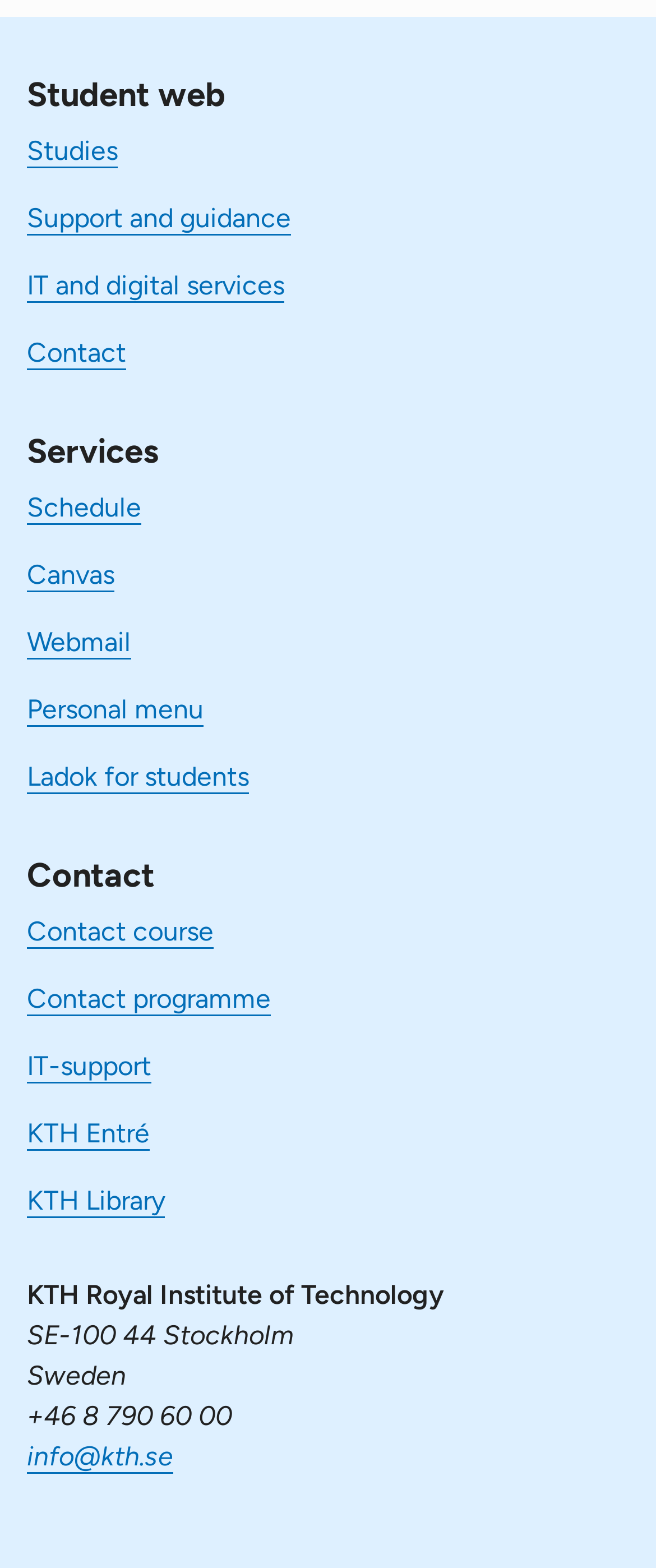Reply to the question with a single word or phrase:
What services are provided by the institution?

Studies, Support and guidance, IT and digital services